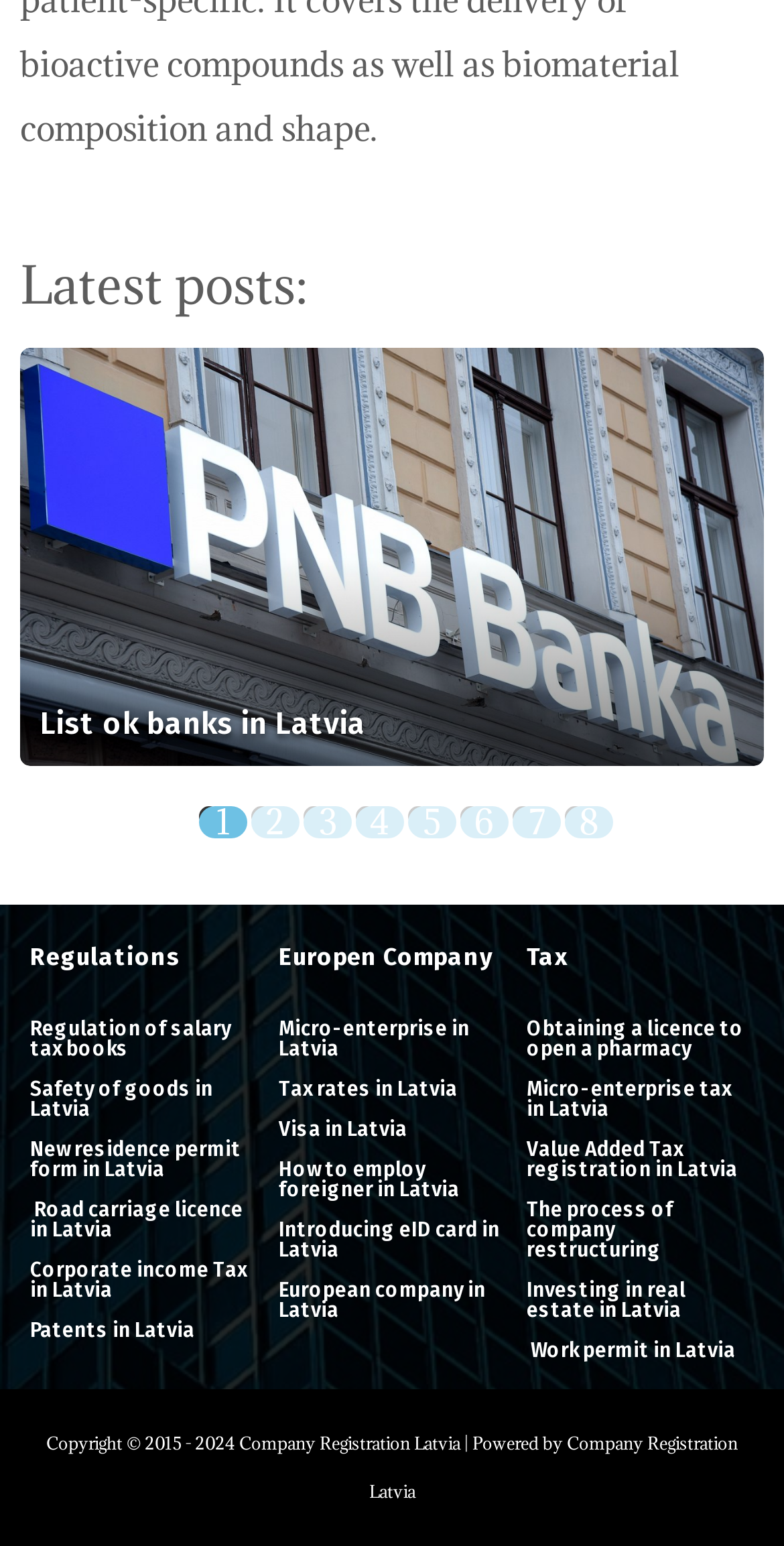Determine the bounding box coordinates for the area that needs to be clicked to fulfill this task: "Get information about European company in Latvia". The coordinates must be given as four float numbers between 0 and 1, i.e., [left, top, right, bottom].

[0.355, 0.822, 0.645, 0.861]